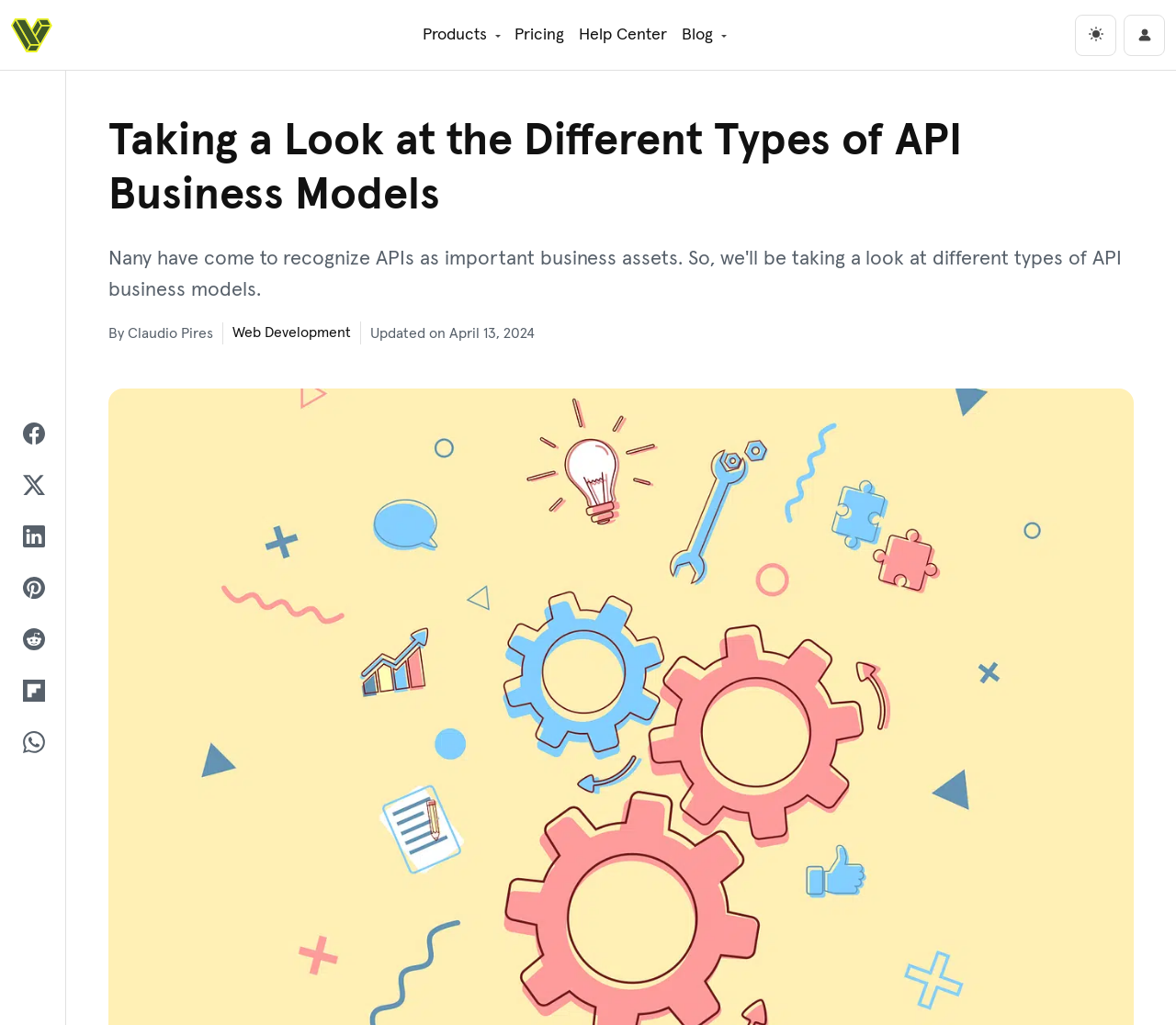Locate the UI element described as follows: "Pricing". Return the bounding box coordinates as four float numbers between 0 and 1 in the order [left, top, right, bottom].

[0.431, 0.014, 0.486, 0.054]